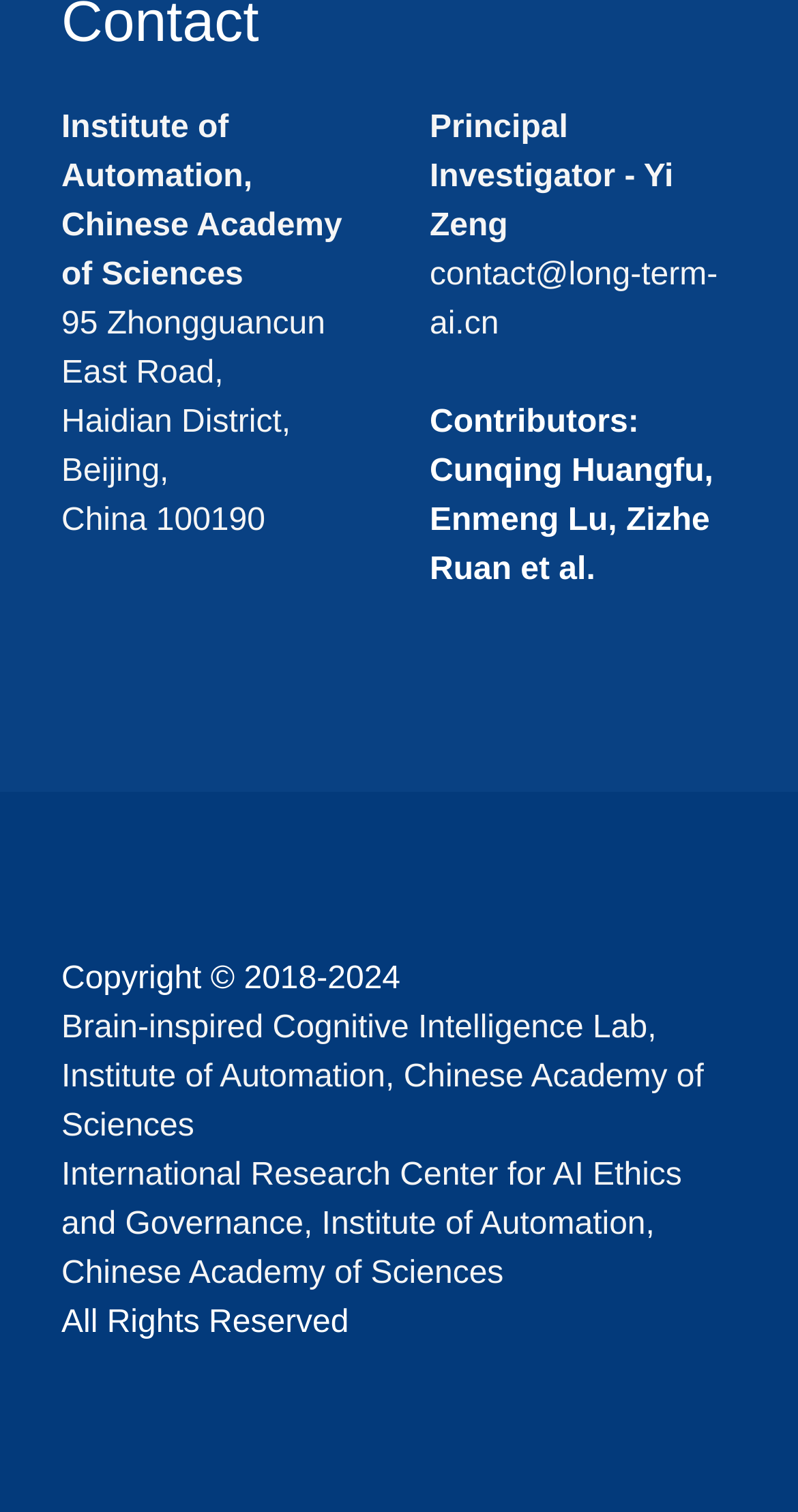Please look at the image and answer the question with a detailed explanation: What is the copyright year range?

I found the copyright year range by looking at the StaticText elements with the texts 'Copyright © 2018-' and '2024' which are located at the bottom of the webpage, indicating the copyright information.